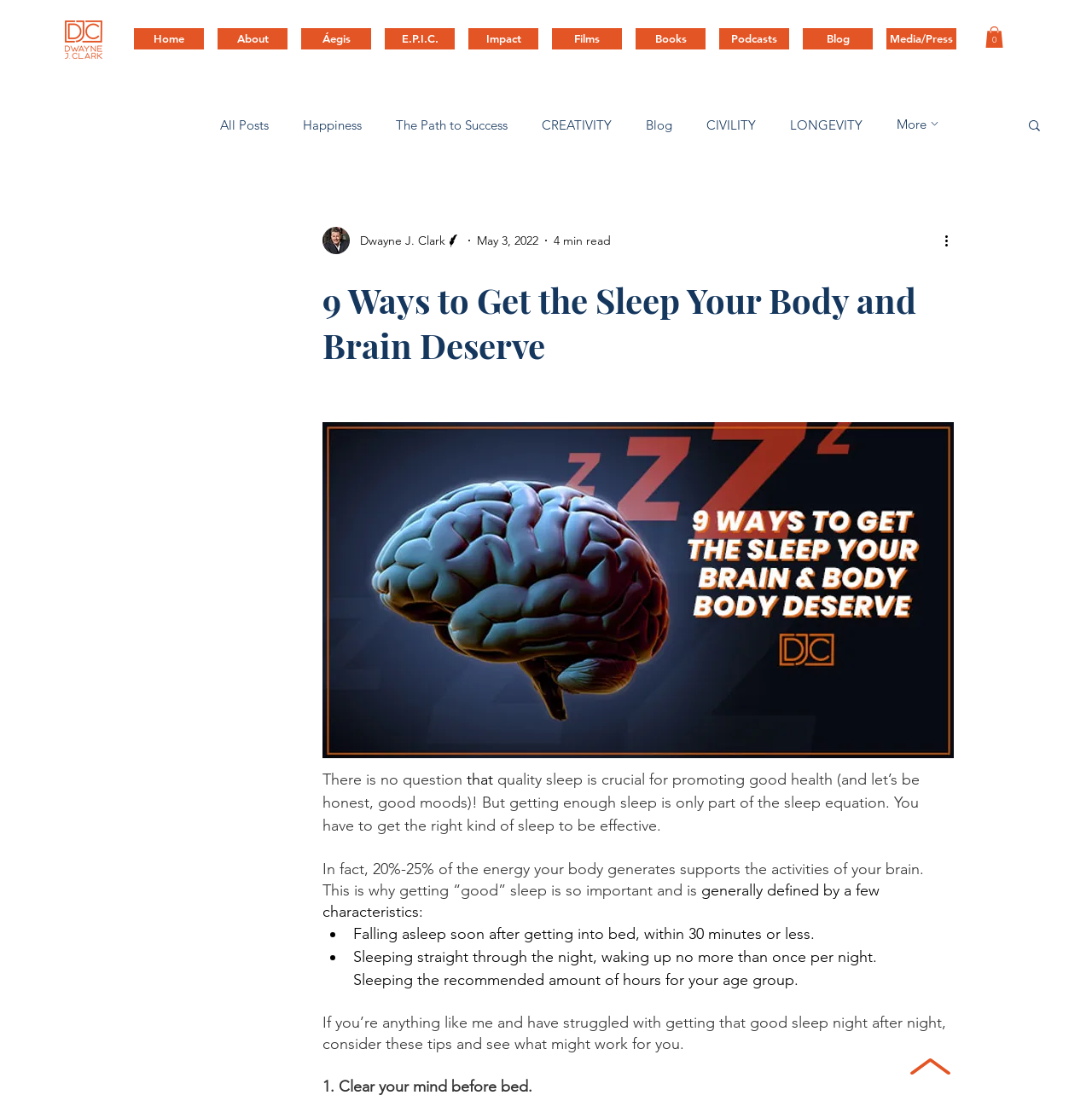Please determine the bounding box coordinates of the element's region to click for the following instruction: "Read the 'Fitness' article".

None